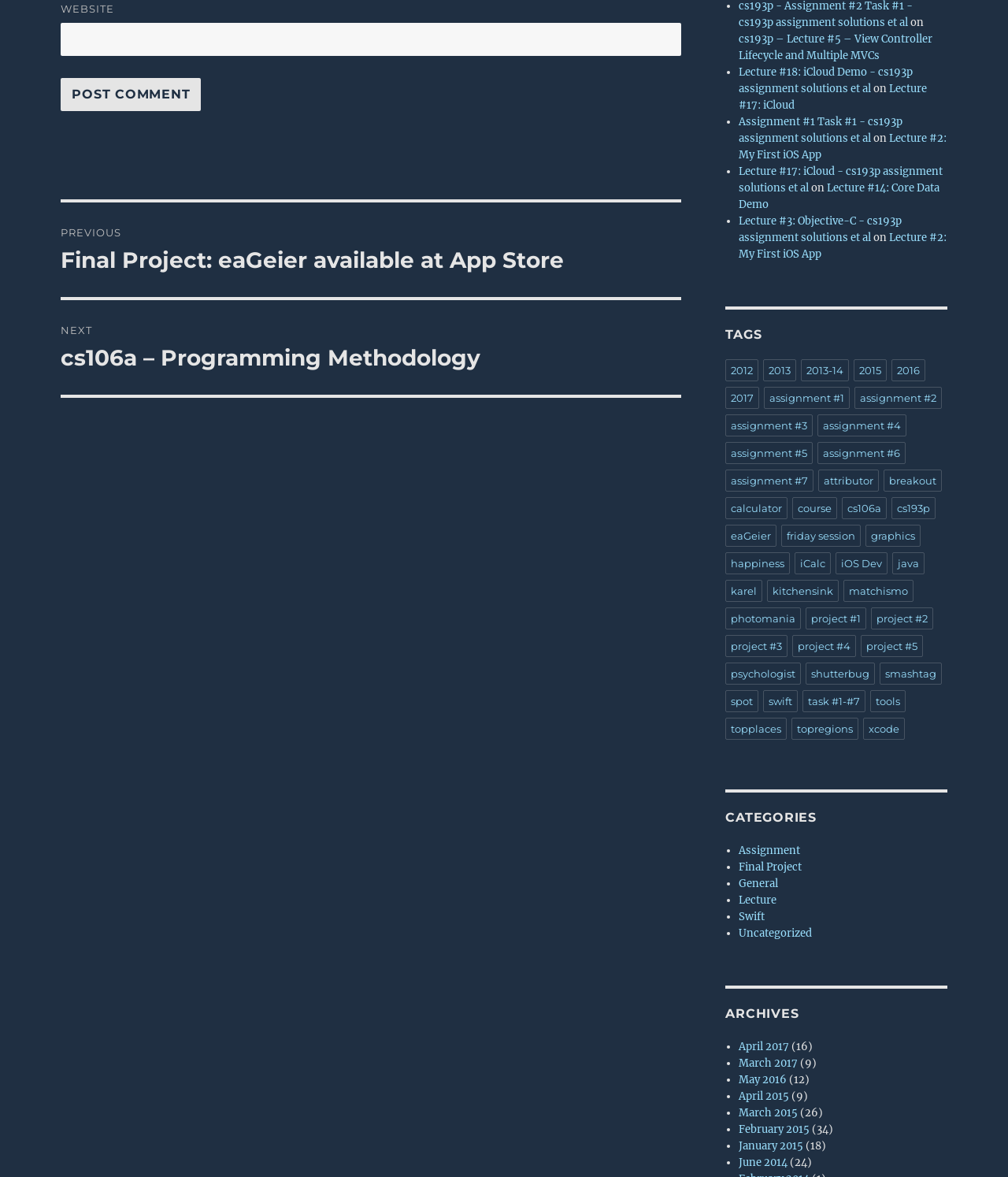Utilize the details in the image to thoroughly answer the following question: What are the categories listed on the webpage?

The categories are listed under the 'CATEGORIES' heading, which includes 'Assignment' and 'Final Project' as the two categories.